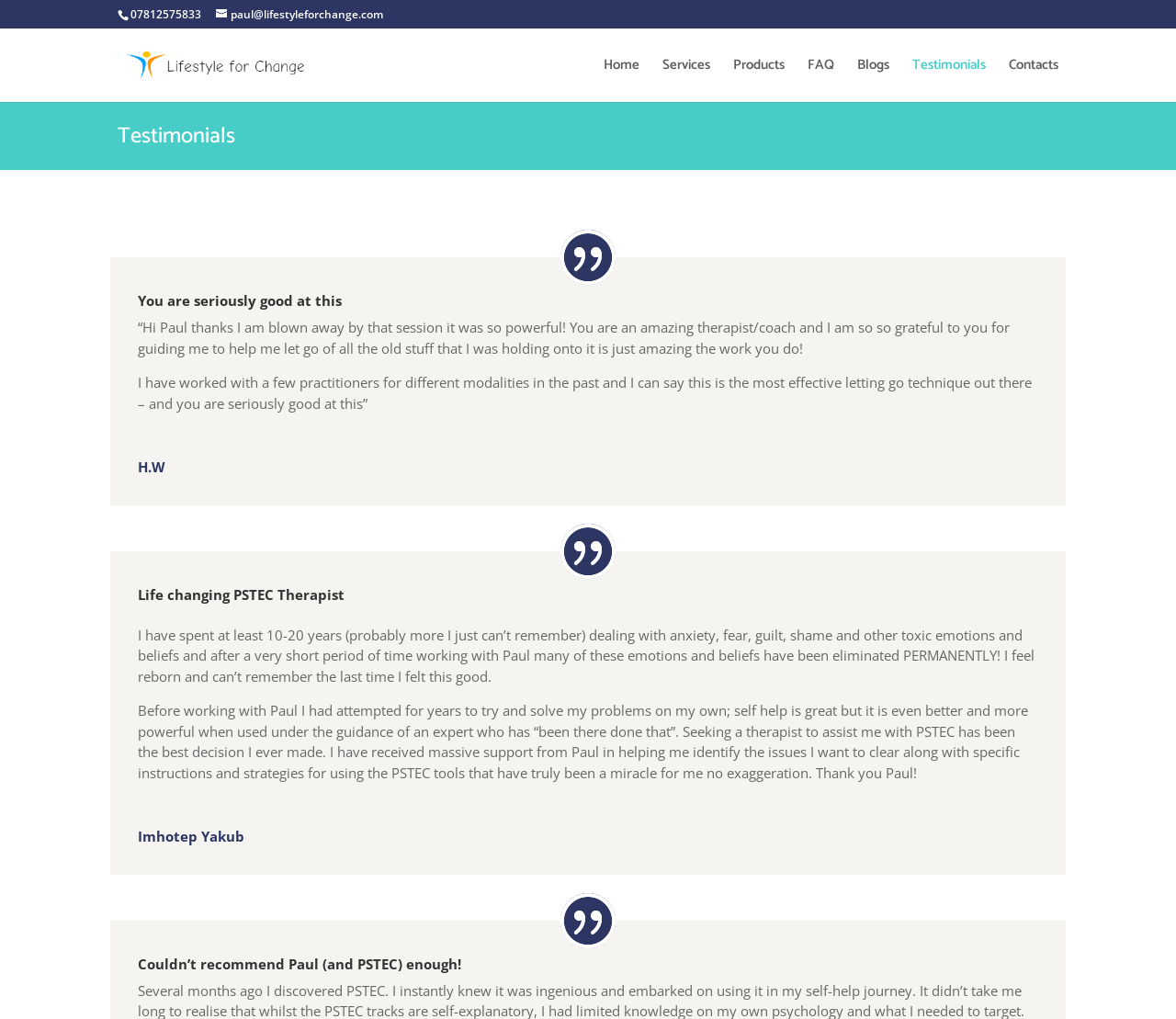Illustrate the webpage's structure and main components comprehensively.

The webpage is about testimonials for Lifestyle for Change, a service or product related to personal development and therapy. At the top, there is a phone number "07812575833" and an email address "paul@lifestyleforchange.com" displayed prominently. Below this, there is a logo or image of Lifestyle for Change, which is also a link to the website's homepage.

To the right of the logo, there is a navigation menu with links to different sections of the website, including Home, Services, Products, FAQ, Blogs, Testimonials, and Contacts. Above this menu, there is a search bar with a placeholder text "Search for:".

The main content of the webpage is a collection of testimonials from clients who have used the services of Paul, a therapist or coach associated with Lifestyle for Change. The testimonials are presented in a hierarchical structure, with headings and paragraphs of text. There are three testimonials in total, each with a heading and a block of text describing the client's experience with Paul's services.

The first testimonial has a heading "You are seriously good at this" and is from a client named H.W. The text describes a powerful and effective therapy session with Paul. The second testimonial has a heading "Life changing PSTEC Therapist" and is from a client named Imhotep Yakub. The text describes how Paul's services have helped the client overcome anxiety, fear, and other toxic emotions and beliefs. The third testimonial has a heading "Couldn’t recommend Paul (and PSTEC) enough!" and is from an unnamed client. The text describes the client's positive experience with Paul's guidance and support in using PSTEC tools.

Overall, the webpage is focused on showcasing the positive experiences of clients who have used Paul's services, with the goal of promoting Lifestyle for Change and its associated services.